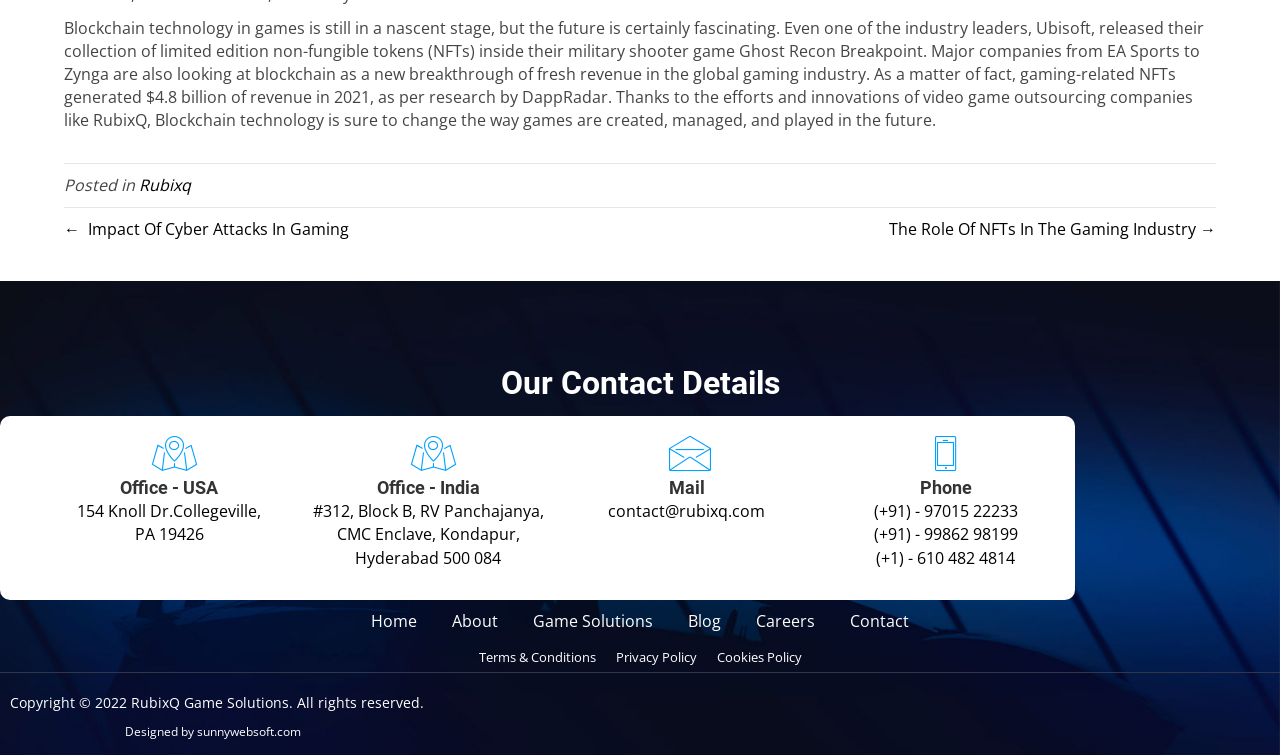What is the email address provided for contact?
Answer the question in as much detail as possible.

The email address 'contact@rubixq.com' is provided on the webpage as a means of contacting the company.